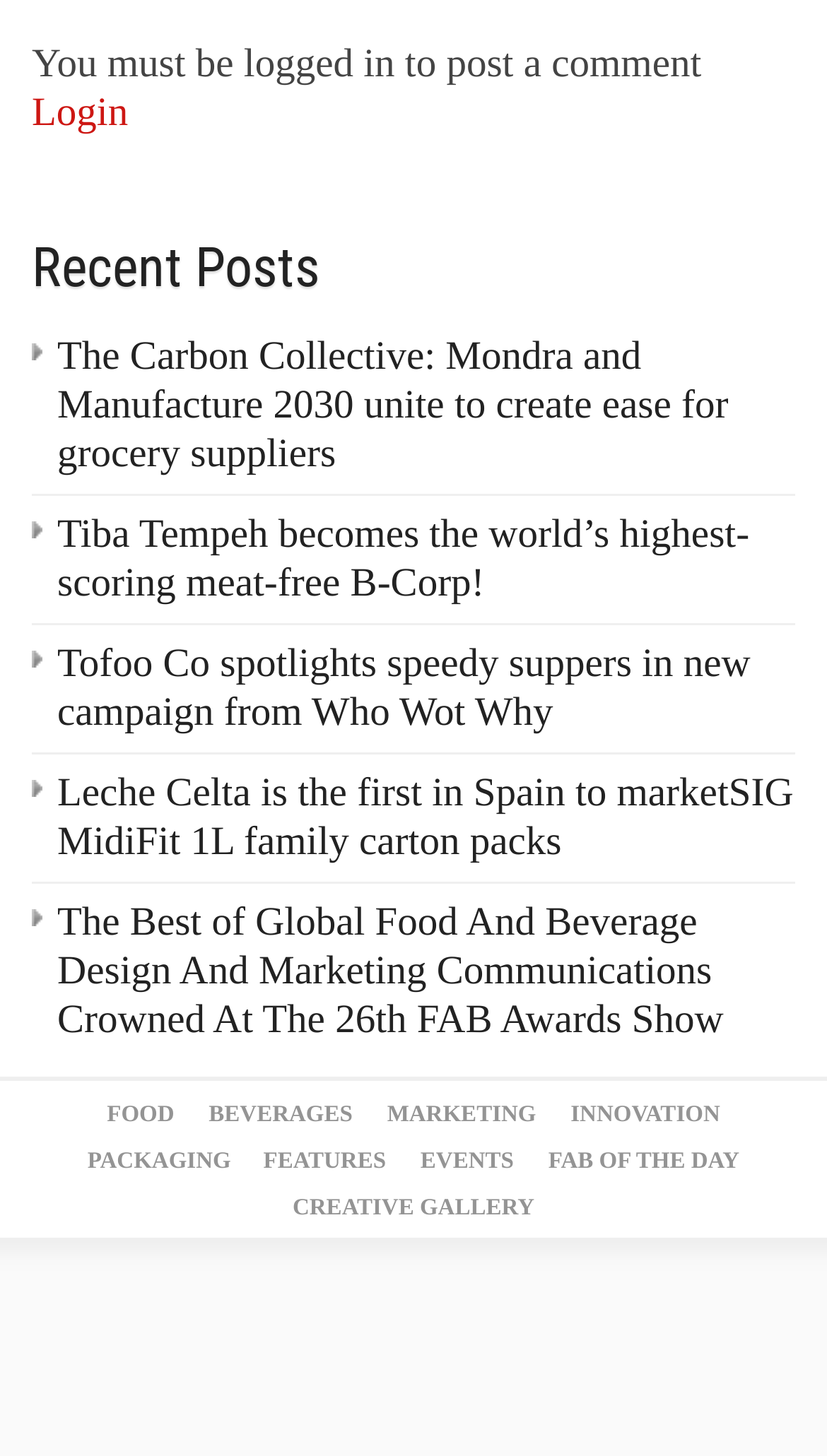Provide the bounding box coordinates of the HTML element this sentence describes: "FAB of the Day". The bounding box coordinates consist of four float numbers between 0 and 1, i.e., [left, top, right, bottom].

[0.663, 0.79, 0.894, 0.807]